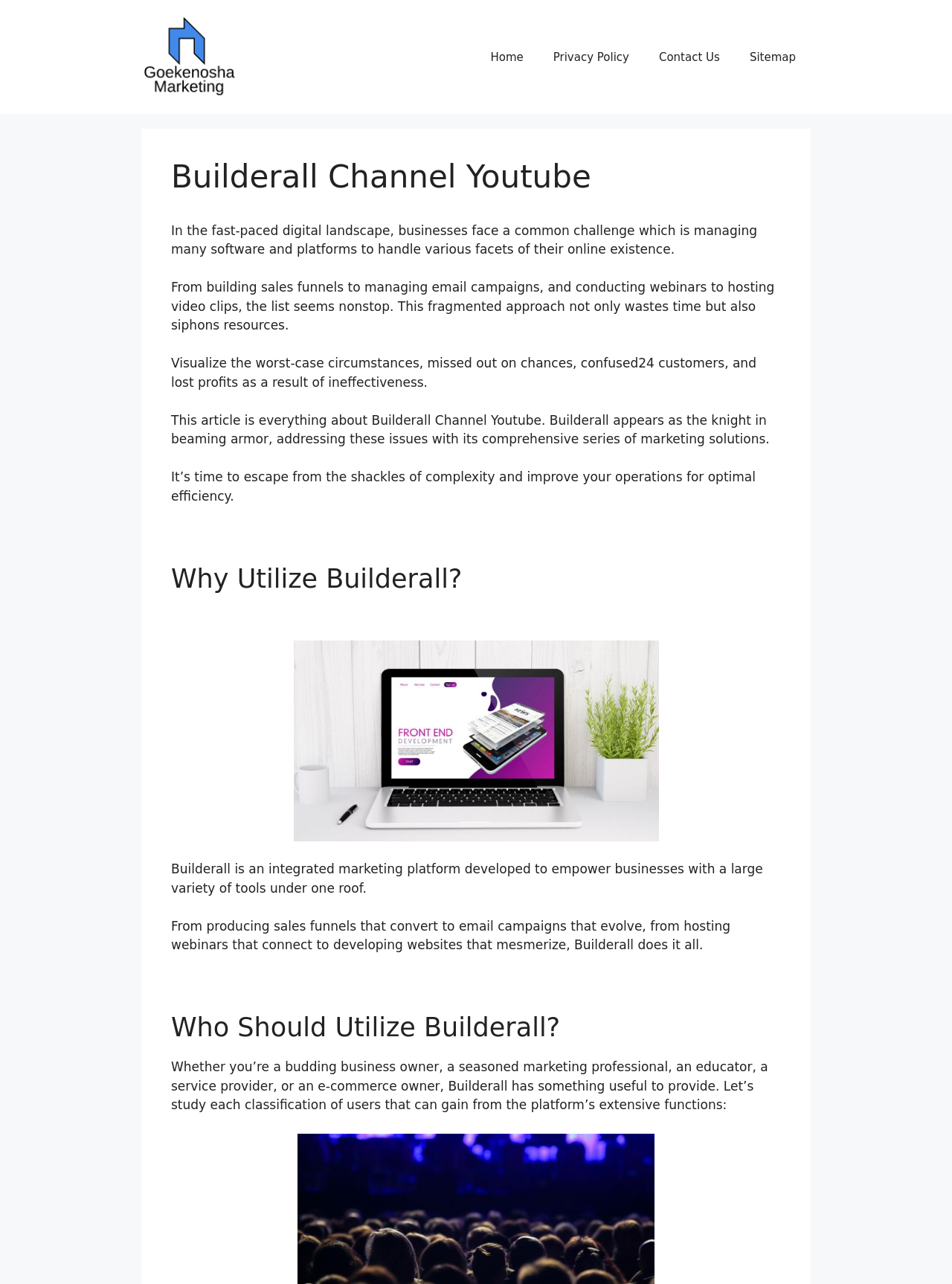What are the challenges faced by businesses in the digital landscape?
Refer to the image and give a detailed response to the question.

According to the webpage, businesses face a common challenge which is managing many software and platforms to handle various facets of their online existence, as stated in the paragraph 'In the fast-paced digital landscape, businesses face a common challenge which is managing many software and platforms to handle various facets of their online existence.'